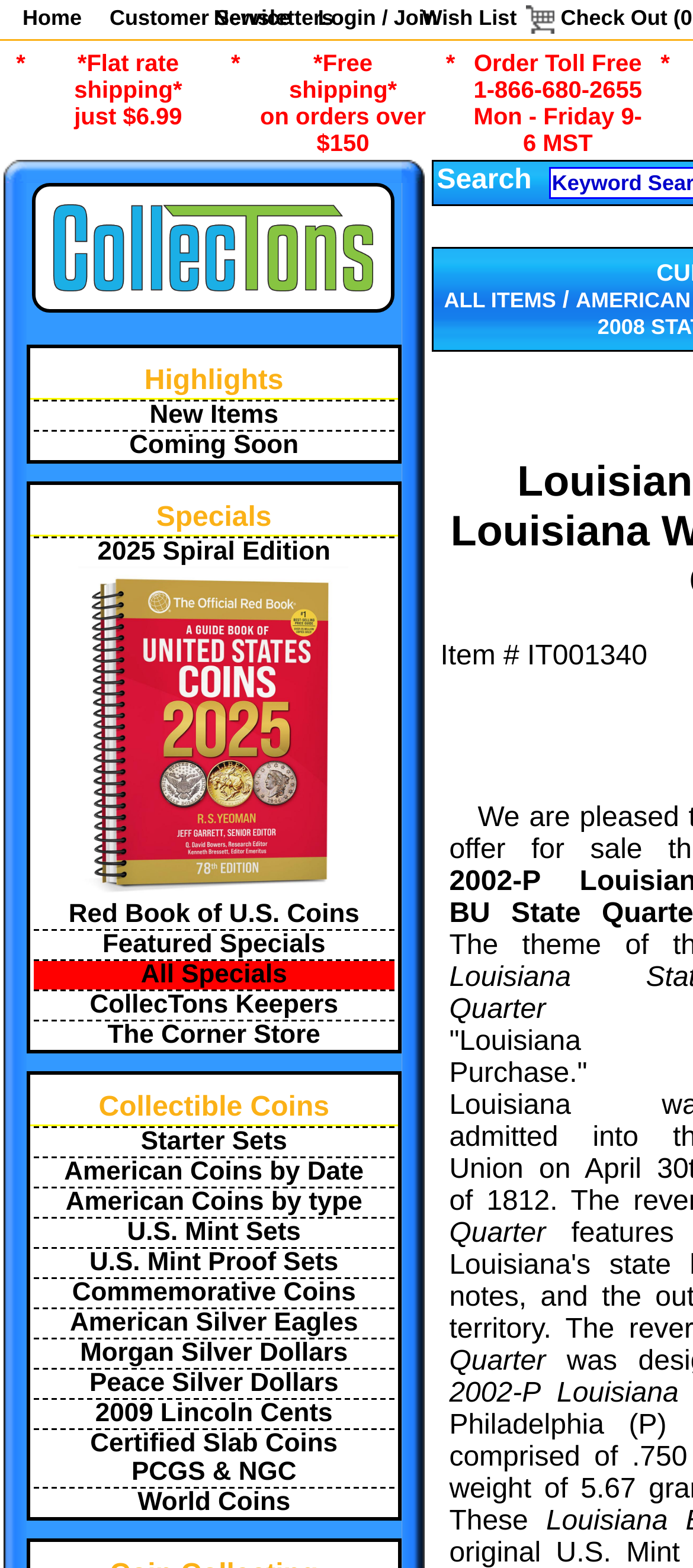Provide the text content of the webpage's main heading.

Louisiana Quarter 2002-P Louisiana Washington Quarter * GEM BU